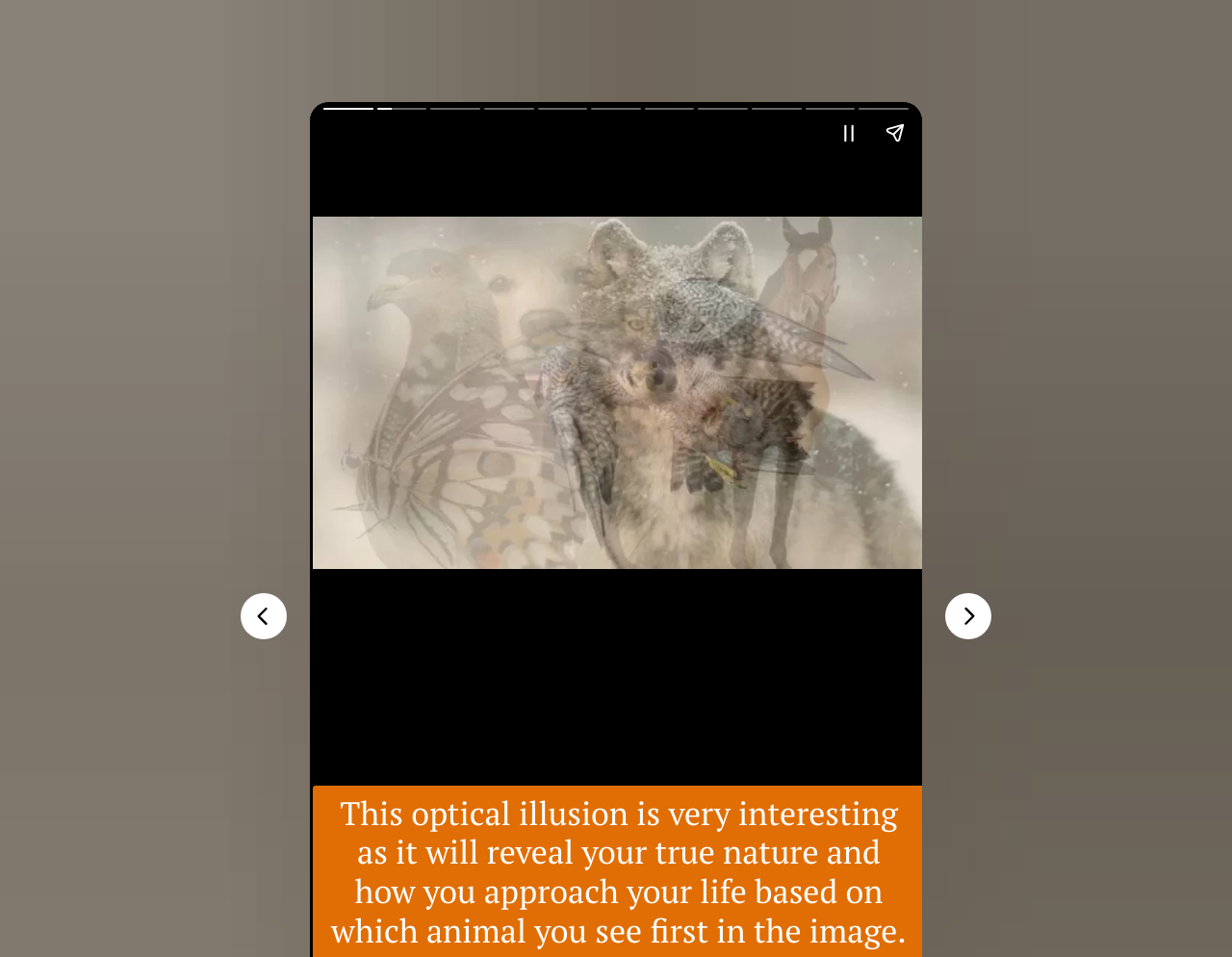Predict the bounding box of the UI element based on the description: "Accies World". The coordinates should be four float numbers between 0 and 1, formatted as [left, top, right, bottom].

None